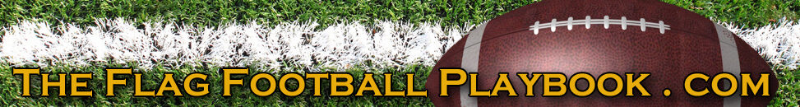Break down the image and describe each part extensively.

The image prominently features the title "The Flag Football Playbook," displayed in a bold and engaging font, complemented by a background that showcases a section of a football field. The lush green grass is contrasted with bright white yard markers, while an image of a brown football sits adjacent to the title, enhancing the theme of the sport. This visual presentation emphasizes the focus of the website, which is dedicated to flag football strategies, plays, and resources, inviting viewers to explore the material available at TheFlagFootballPlaybook.com.